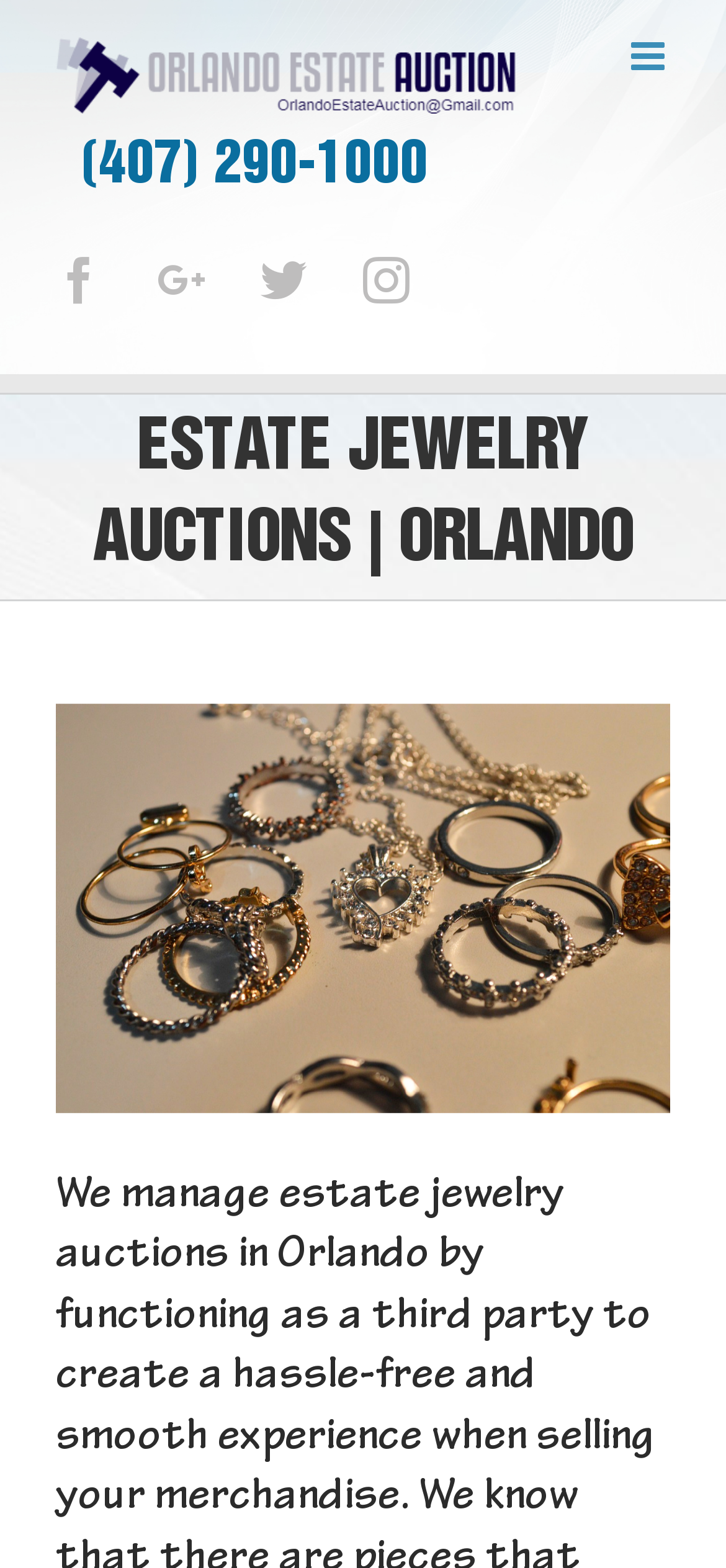Answer the question below using just one word or a short phrase: 
Is there a menu on the page?

Yes